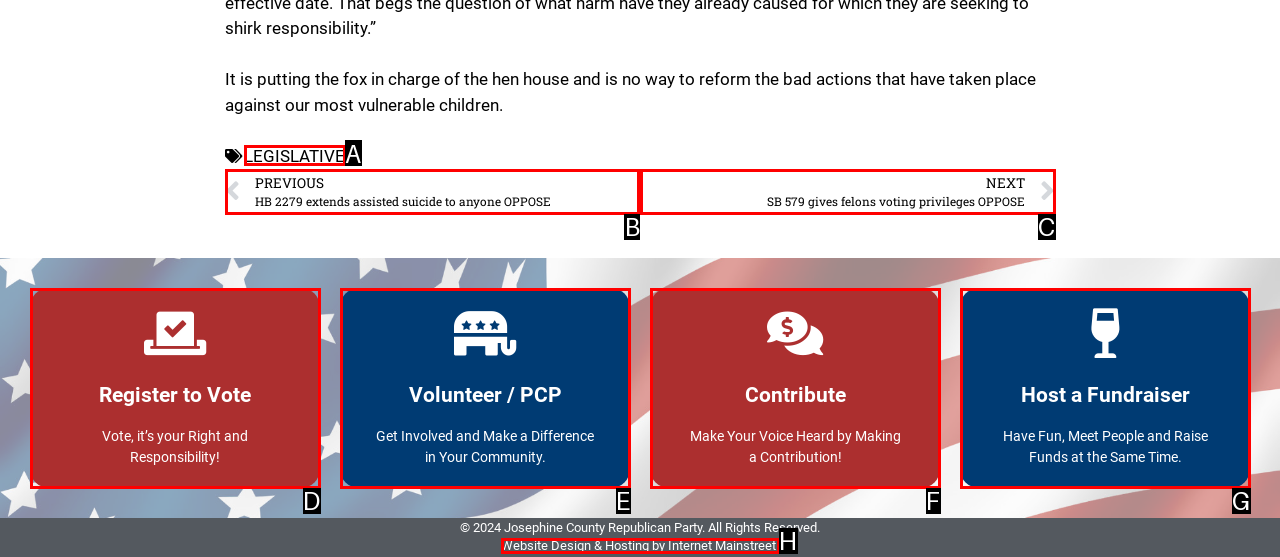Using the description: LEGISLATIVE, find the HTML element that matches it. Answer with the letter of the chosen option.

A